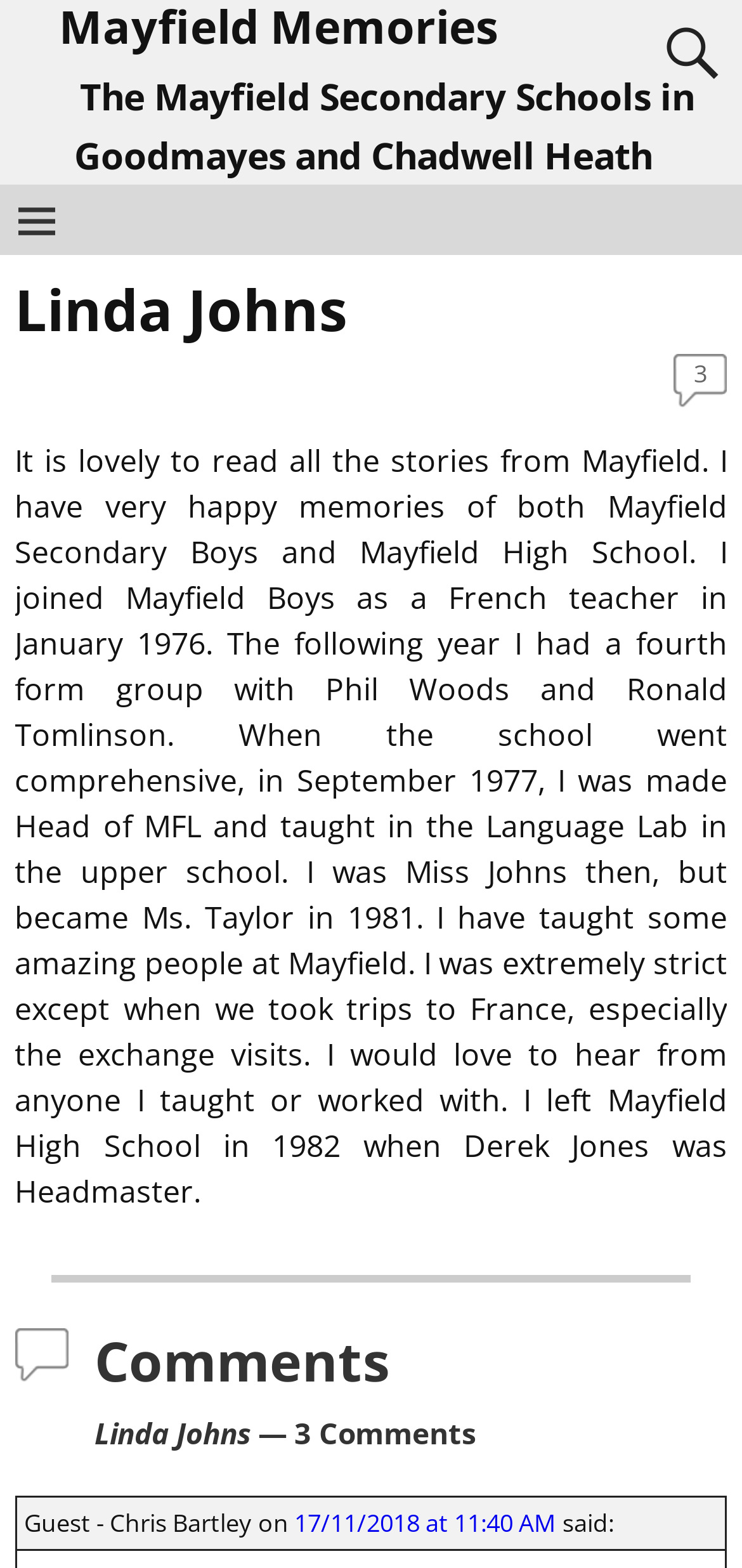Provide a one-word or short-phrase response to the question:
What is the profession of the author?

French teacher